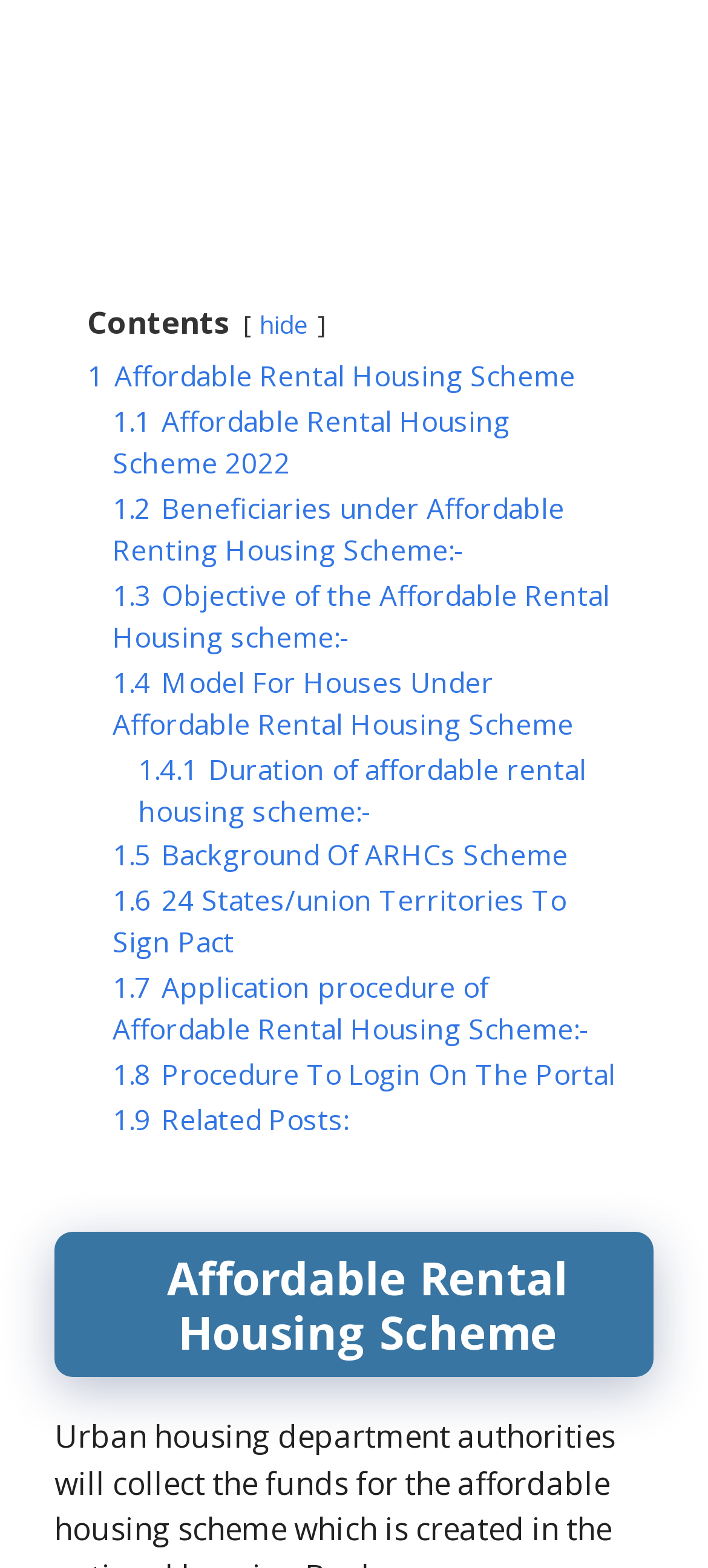How many links are there under 'Contents'?
Based on the visual content, answer with a single word or a brief phrase.

11